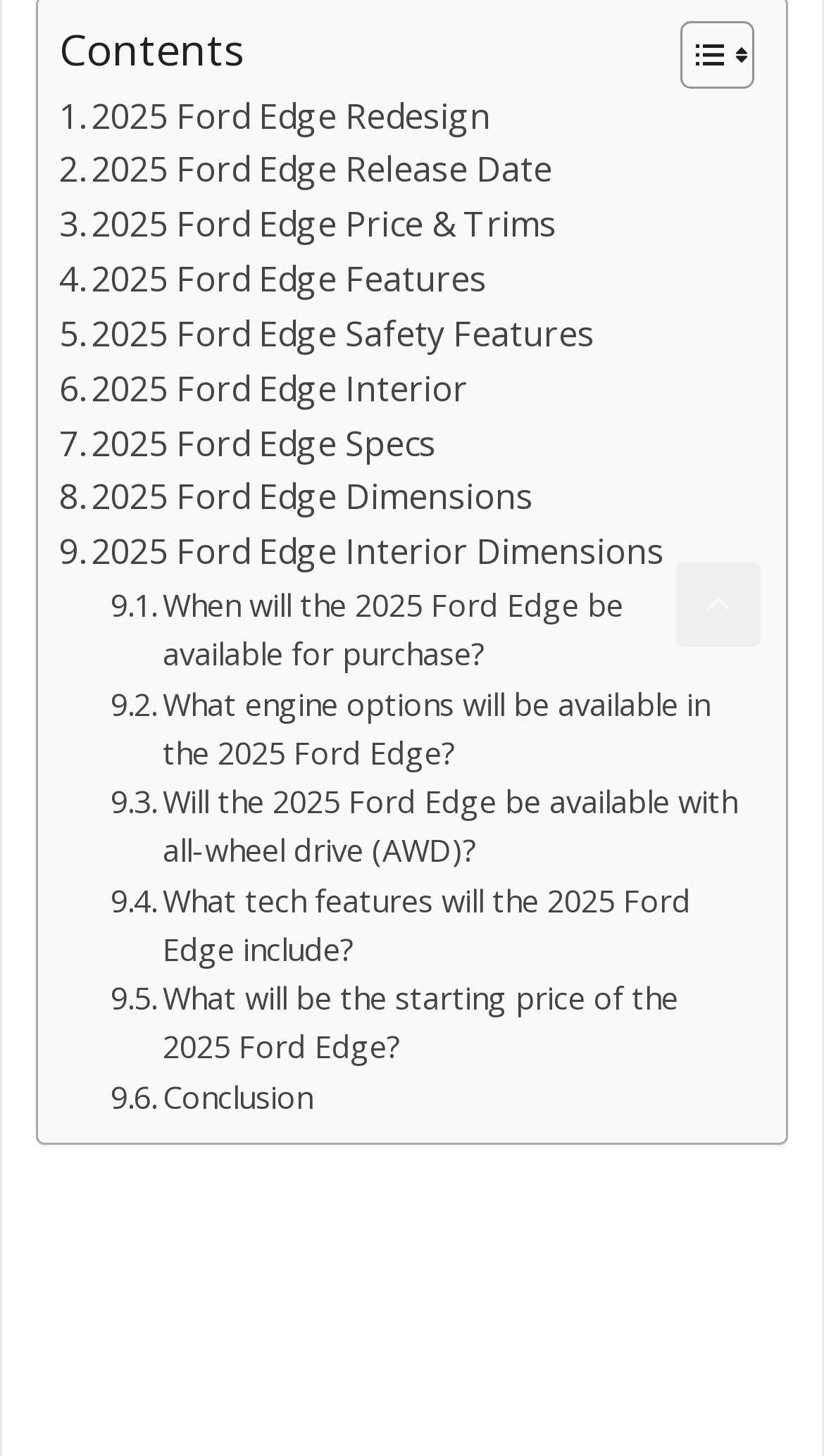Using the provided description Conclusion, find the bounding box coordinates for the UI element. Provide the coordinates in (top-left x, top-left y, bottom-right x, bottom-right y) format, ensuring all values are between 0 and 1.

[0.134, 0.736, 0.38, 0.77]